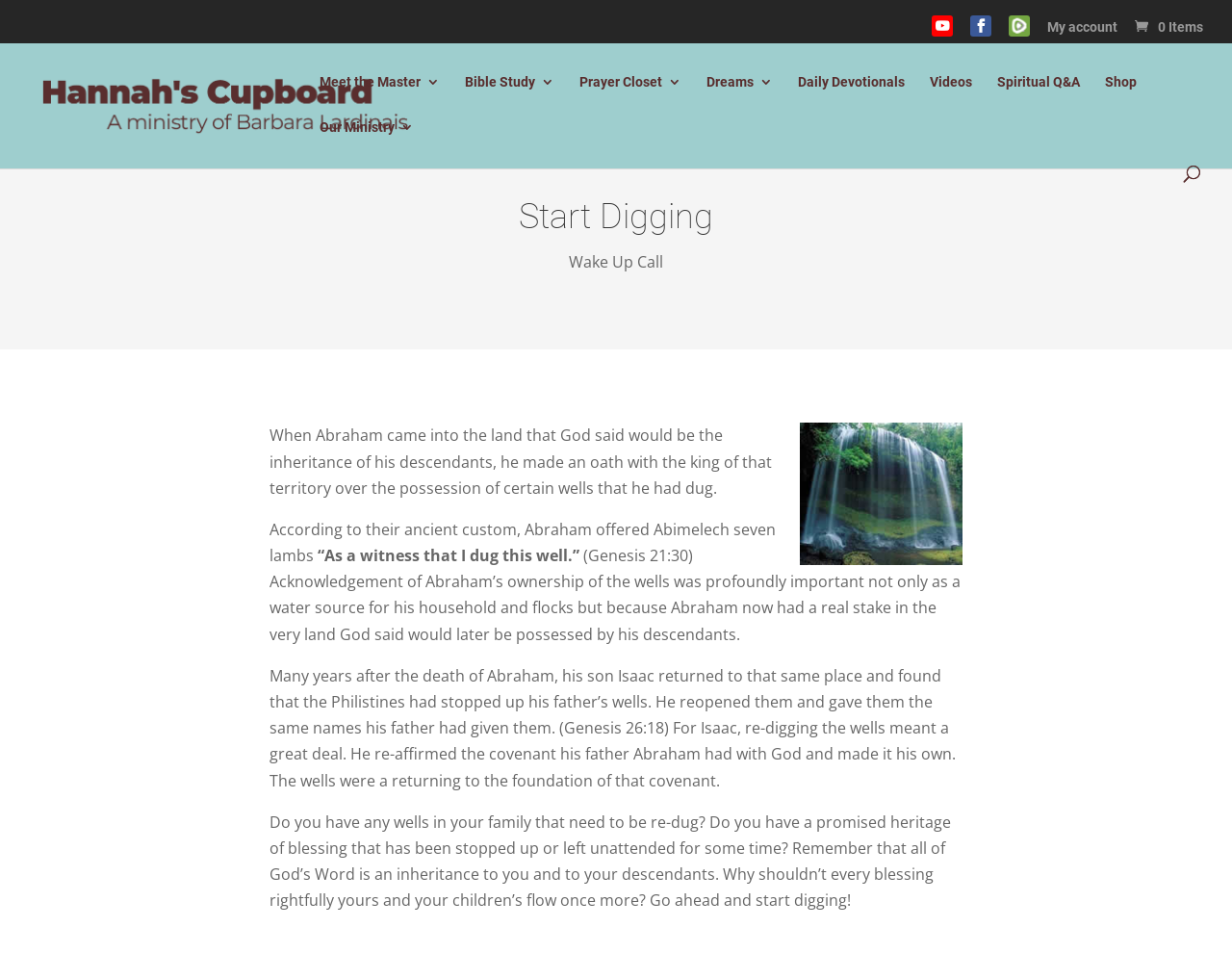What is the theme of the 'Start Digging' section? From the image, respond with a single word or brief phrase.

Spiritual reflection